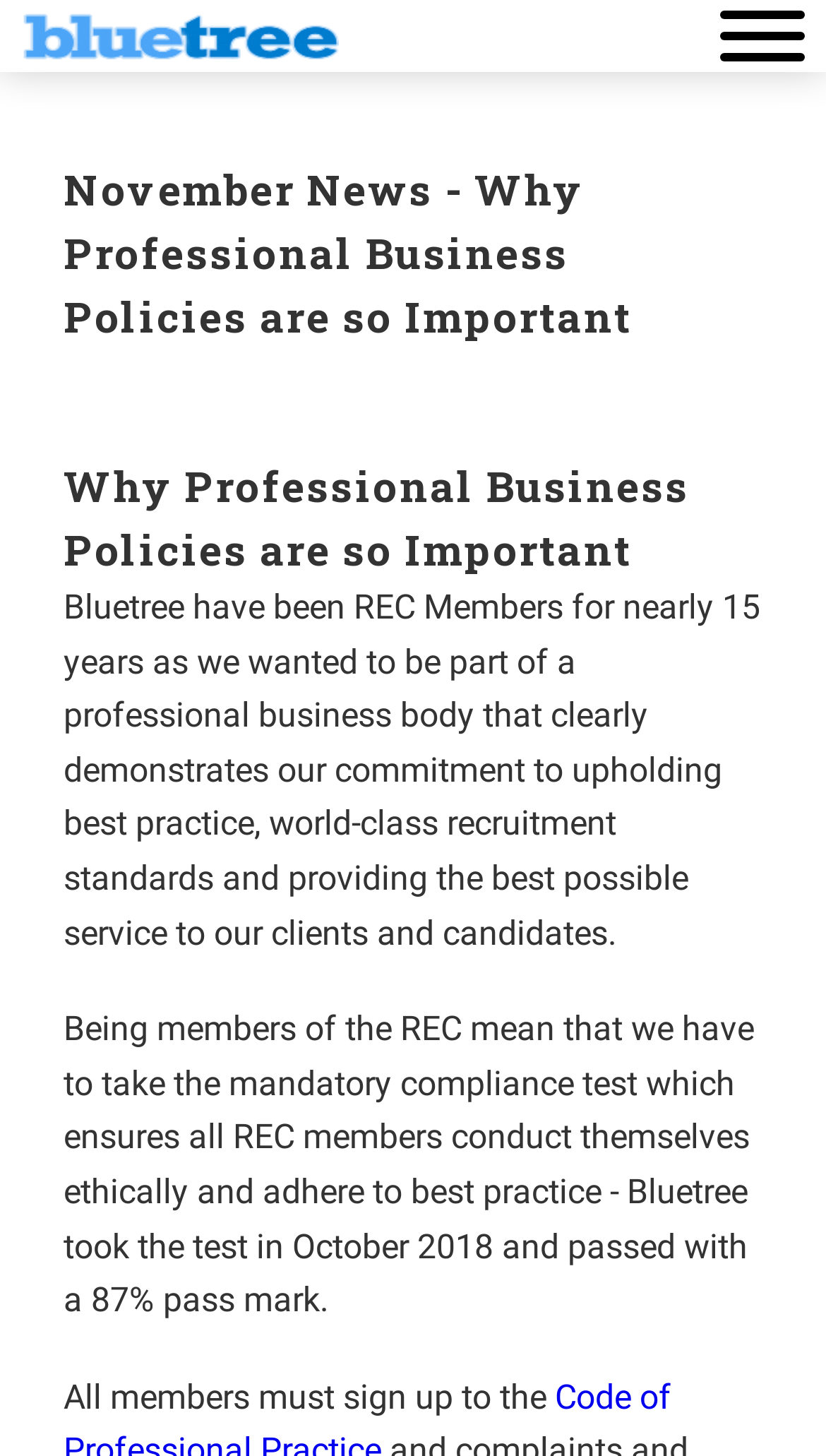Determine the bounding box for the described HTML element: "aria-label="Open menu"". Ensure the coordinates are four float numbers between 0 and 1 in the format [left, top, right, bottom].

[0.872, 0.007, 0.974, 0.042]